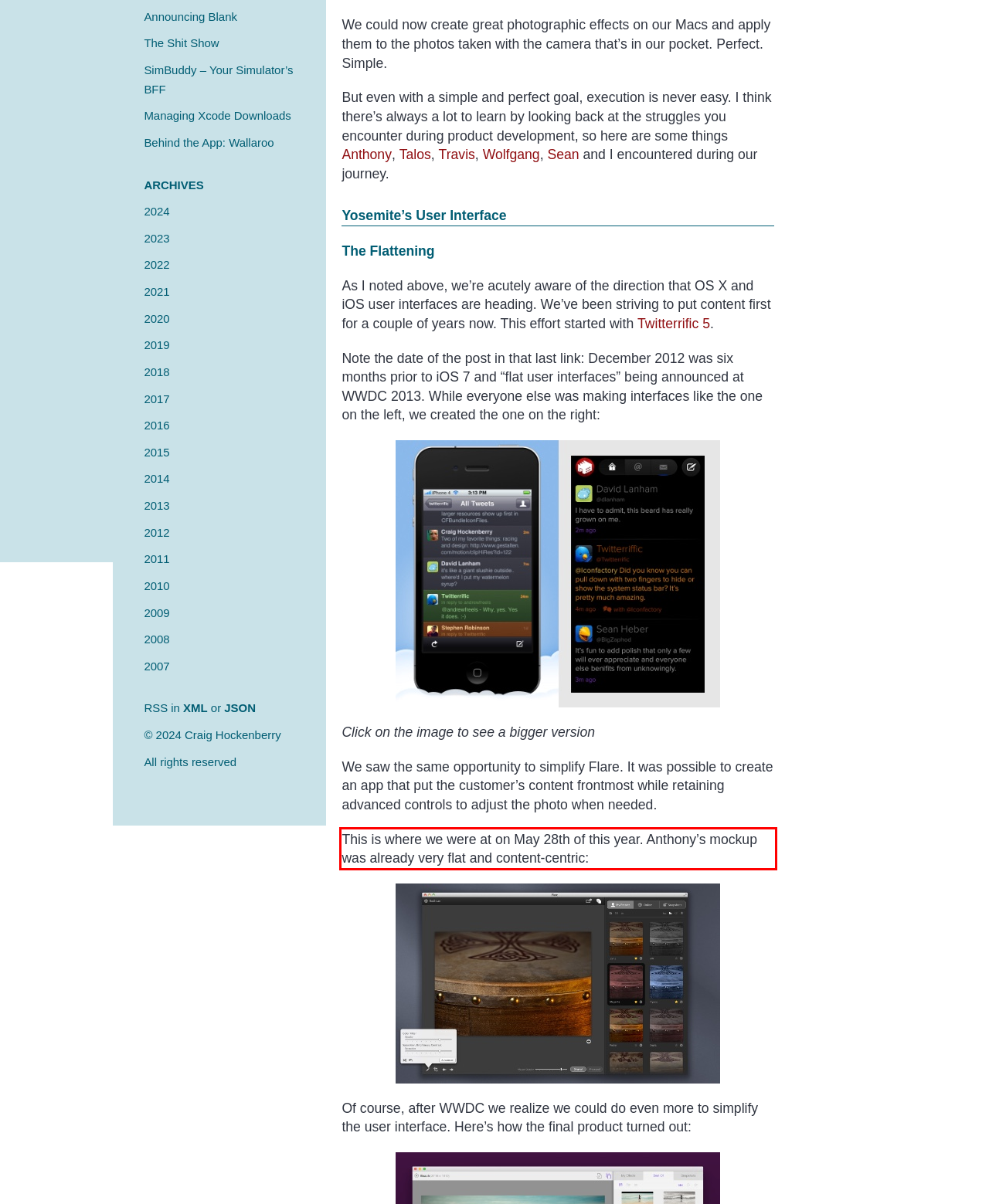Review the webpage screenshot provided, and perform OCR to extract the text from the red bounding box.

This is where we were at on May 28th of this year. Anthony’s mockup was already very flat and content-centric: